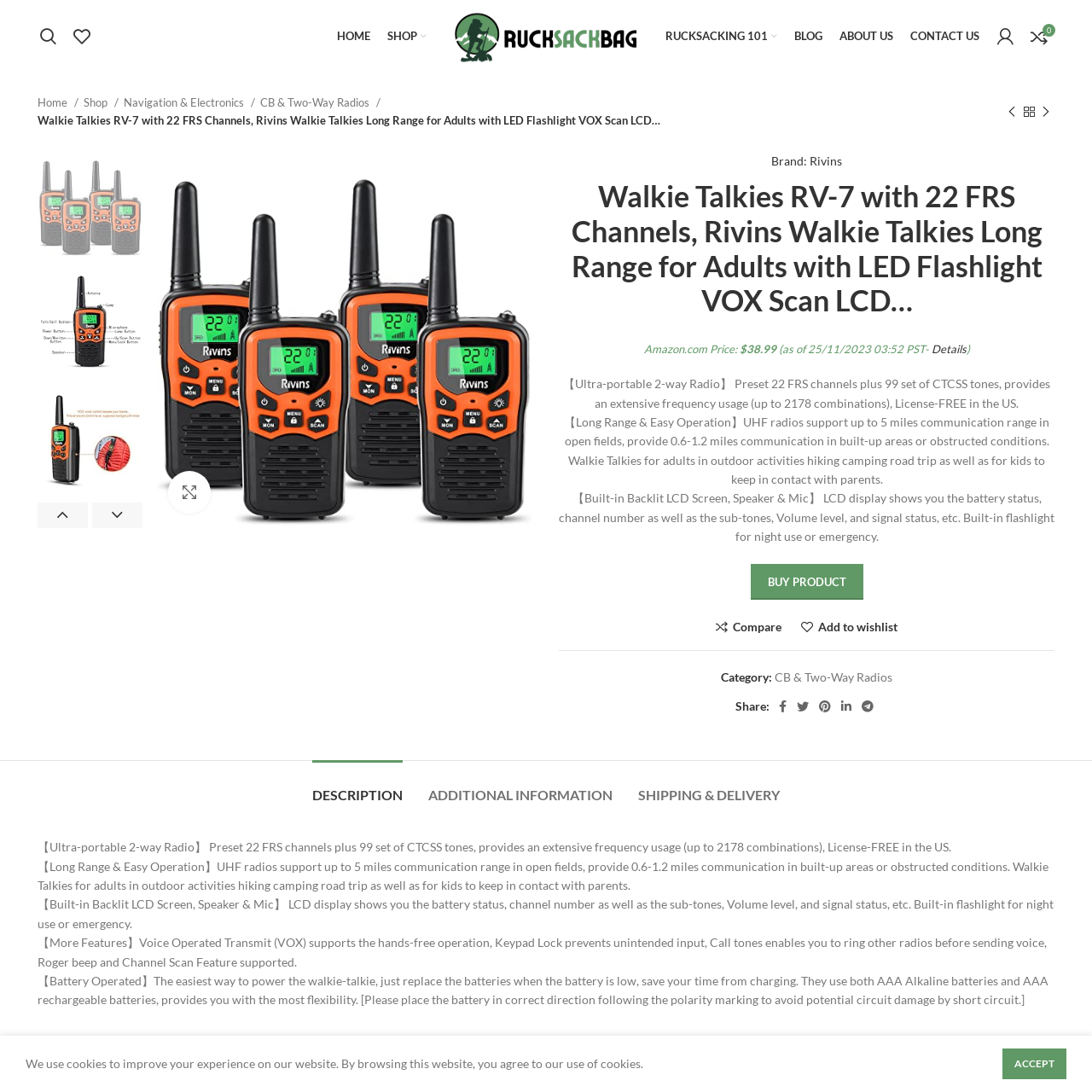Elaborate on all the details and elements present in the red-outlined area of the image.

The image showcases the Rivins Walkie Talkies RV-7, designed for seamless communication with 22 FRS channels. These long-range two-way radios feature a built-in LED flashlight, VOX functionality for hands-free operation, and a user-friendly LCD screen that displays battery status and channel number. Perfect for outdoor activities like hiking and camping, these walkie talkies ensure connectivity over distances of up to 5 miles in open areas and 0.6-1.2 miles in more obstructed environments. They operate on AAA alkaline or rechargeable batteries, offering flexibility for users. Whether for adults on outdoor adventures or for children wanting to stay in touch with their parents, the Rivins RV-7 walkie talkies combine practicality with innovative features.